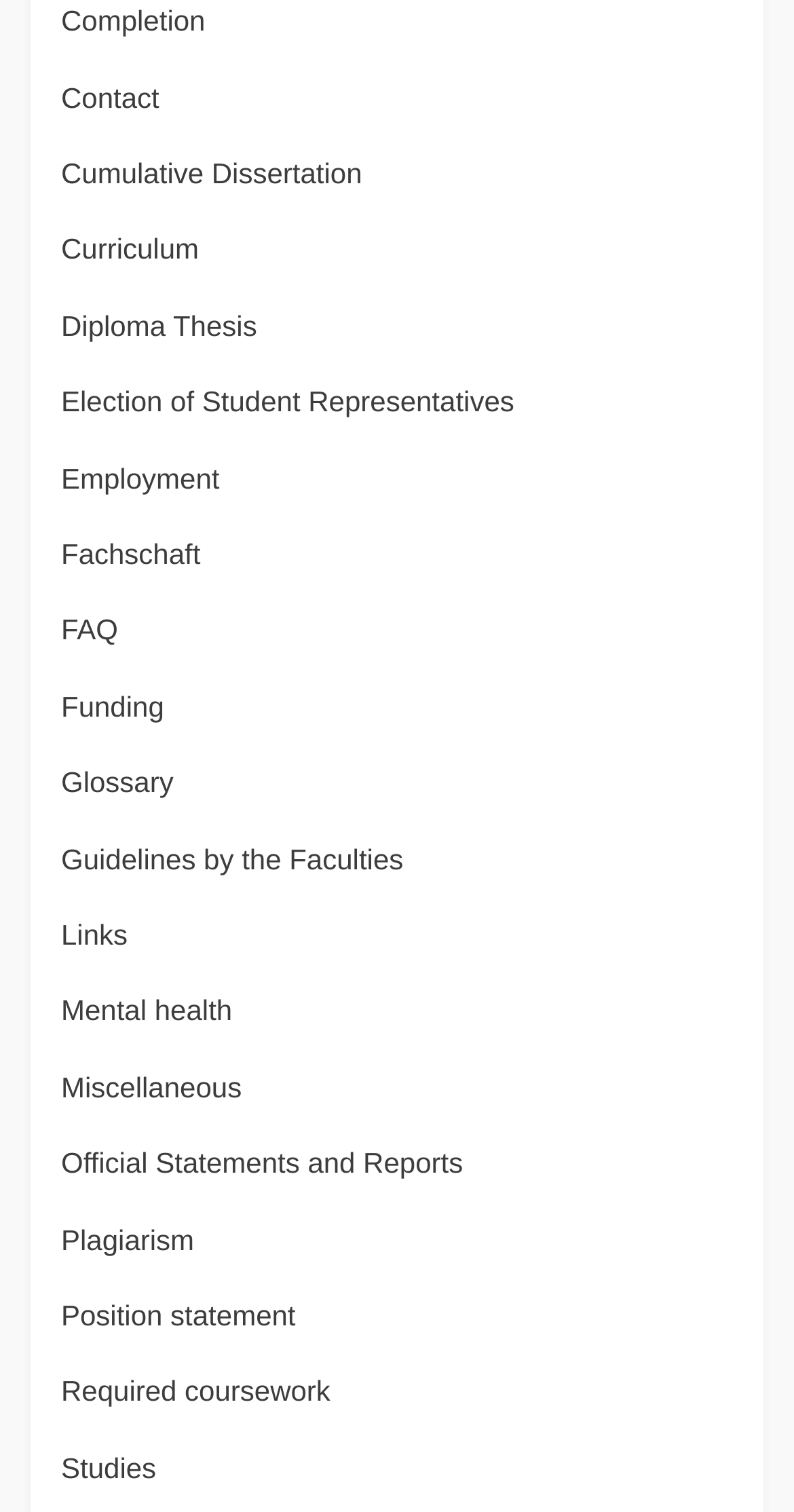Give a concise answer of one word or phrase to the question: 
How many links are there on the webpage?

21